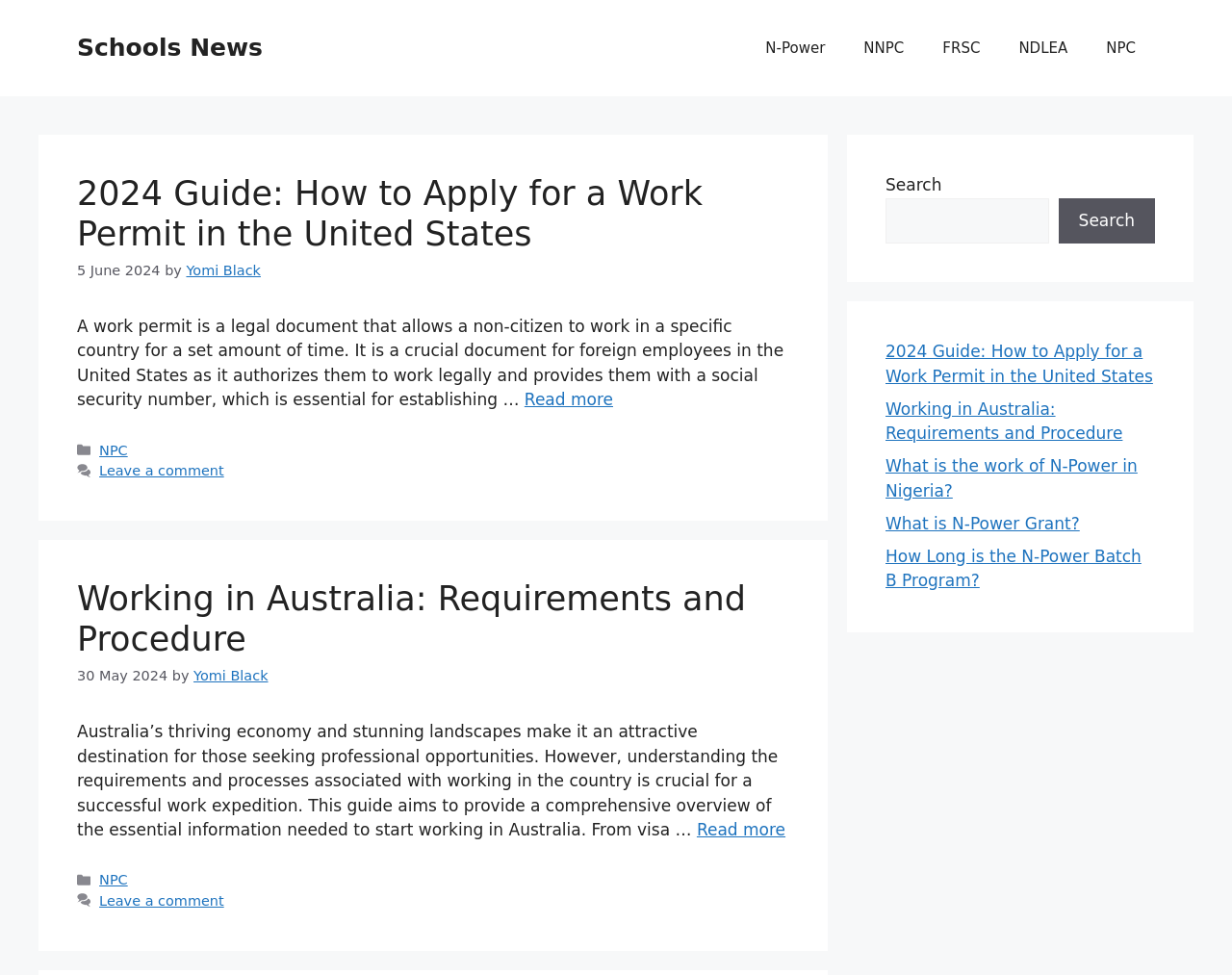What is the date of the second article?
Please interpret the details in the image and answer the question thoroughly.

I found the date of the second article by looking at the time element inside the second article element, which is '30 May 2024'.